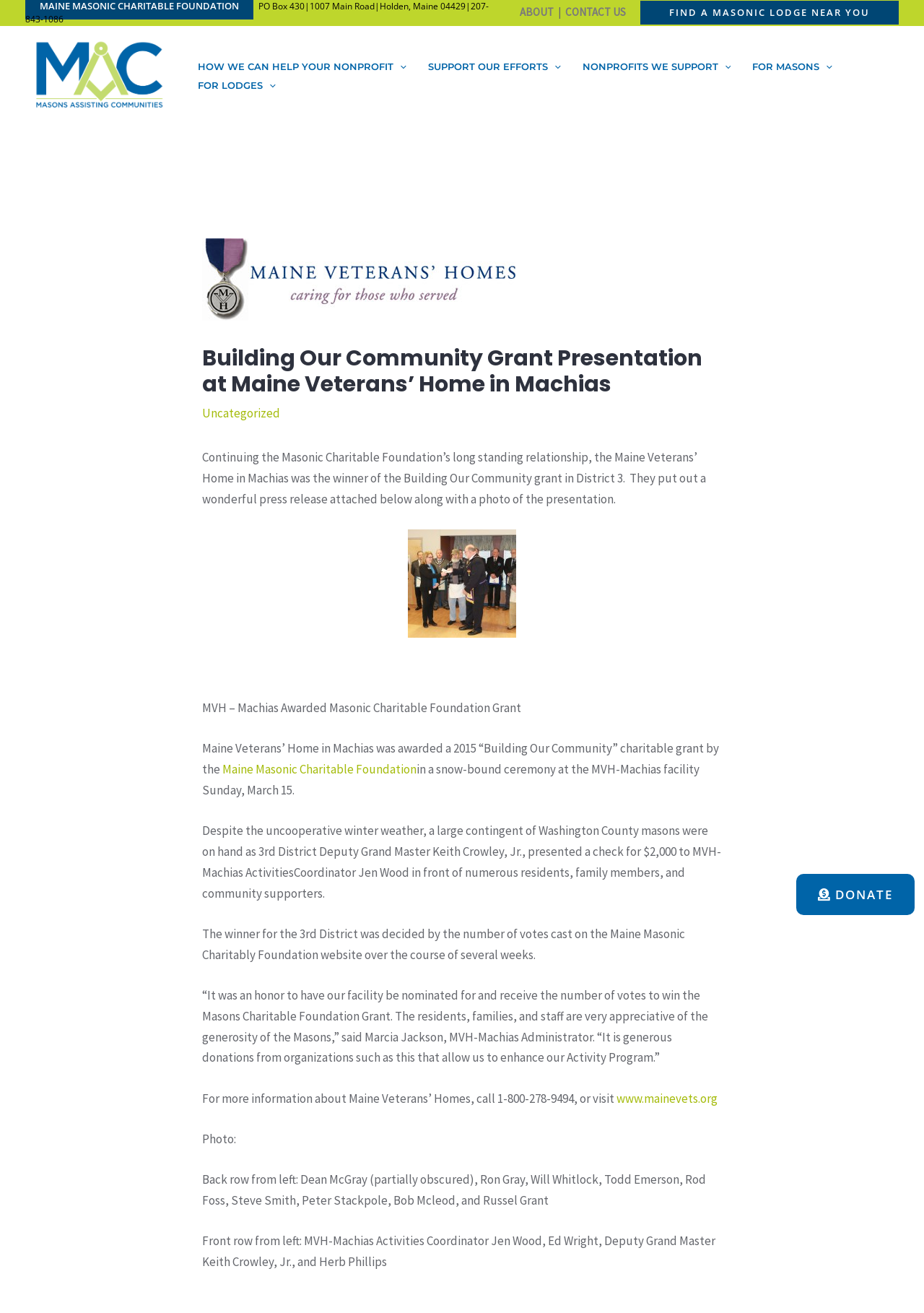Answer the following in one word or a short phrase: 
What is the name of the facility that received the Building Our Community grant?

Maine Veterans' Home in Machias